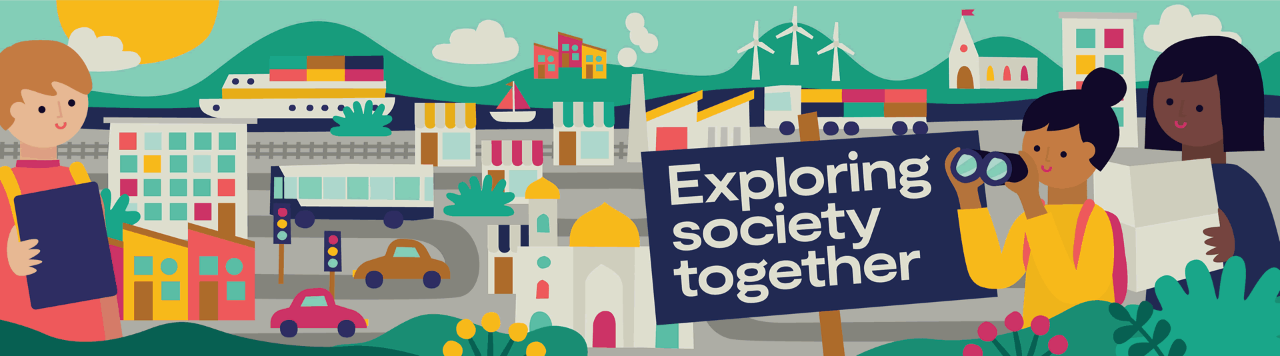Describe every aspect of the image in detail.

This vibrant illustration captures a diverse and collaborative exploration of society, symbolized by colorful characters engaged in various activities. A young girl on the left holds a clipboard, embodying curiosity and learning. Next to her, another character, equipped with binoculars, gazes into the distance, suggesting exploration and observation. The backdrop is a lively urban scene featuring stylized buildings, vehicles, and greenery, illustrating the interconnectedness of community and environment. The phrase "Exploring society together," prominently displayed on a sign, emphasizes the theme of unity and collective inquiry. This image beautifully represents the spirit of the Festival of Social Science, encouraging engagement and dialogue about social issues.